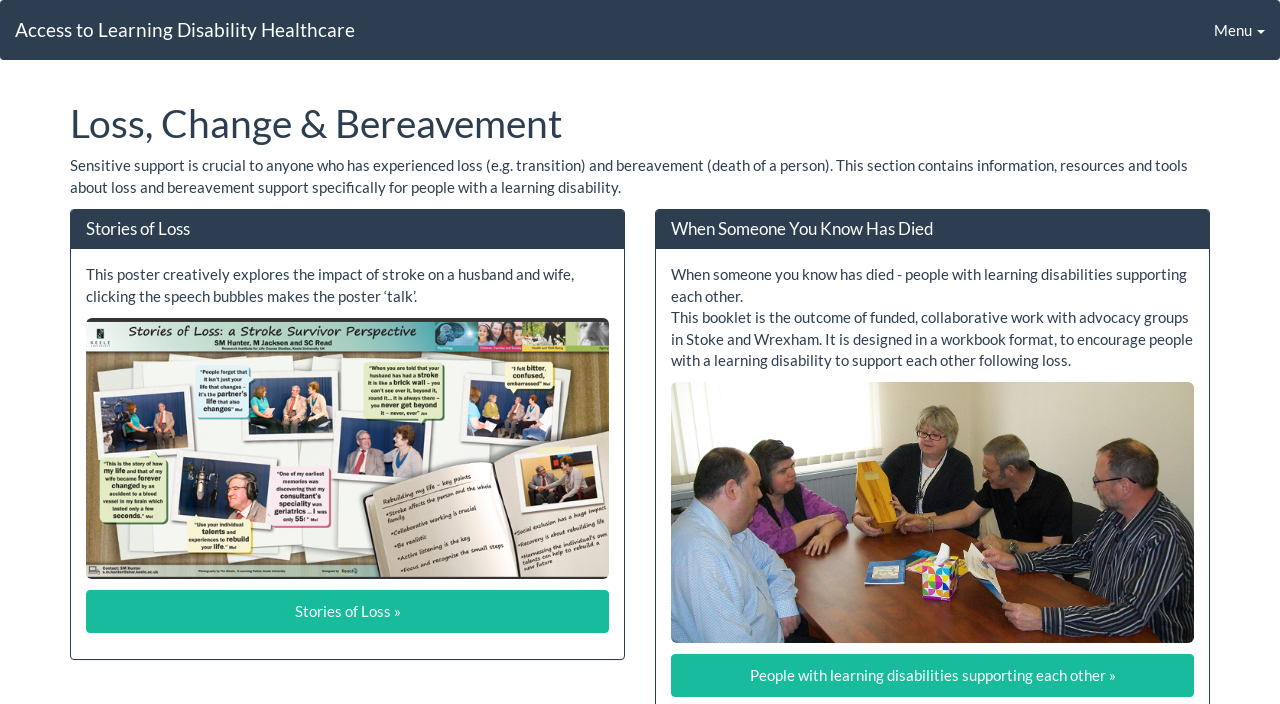Utilize the details in the image to thoroughly answer the following question: What type of support is crucial for people with learning disabilities?

Based on the StaticText element, it is mentioned that 'Sensitive support is crucial to anyone who has experienced loss (e.g. transition) and bereavement (death of a person).' This indicates that sensitive support is essential for people with learning disabilities who have experienced loss or bereavement.